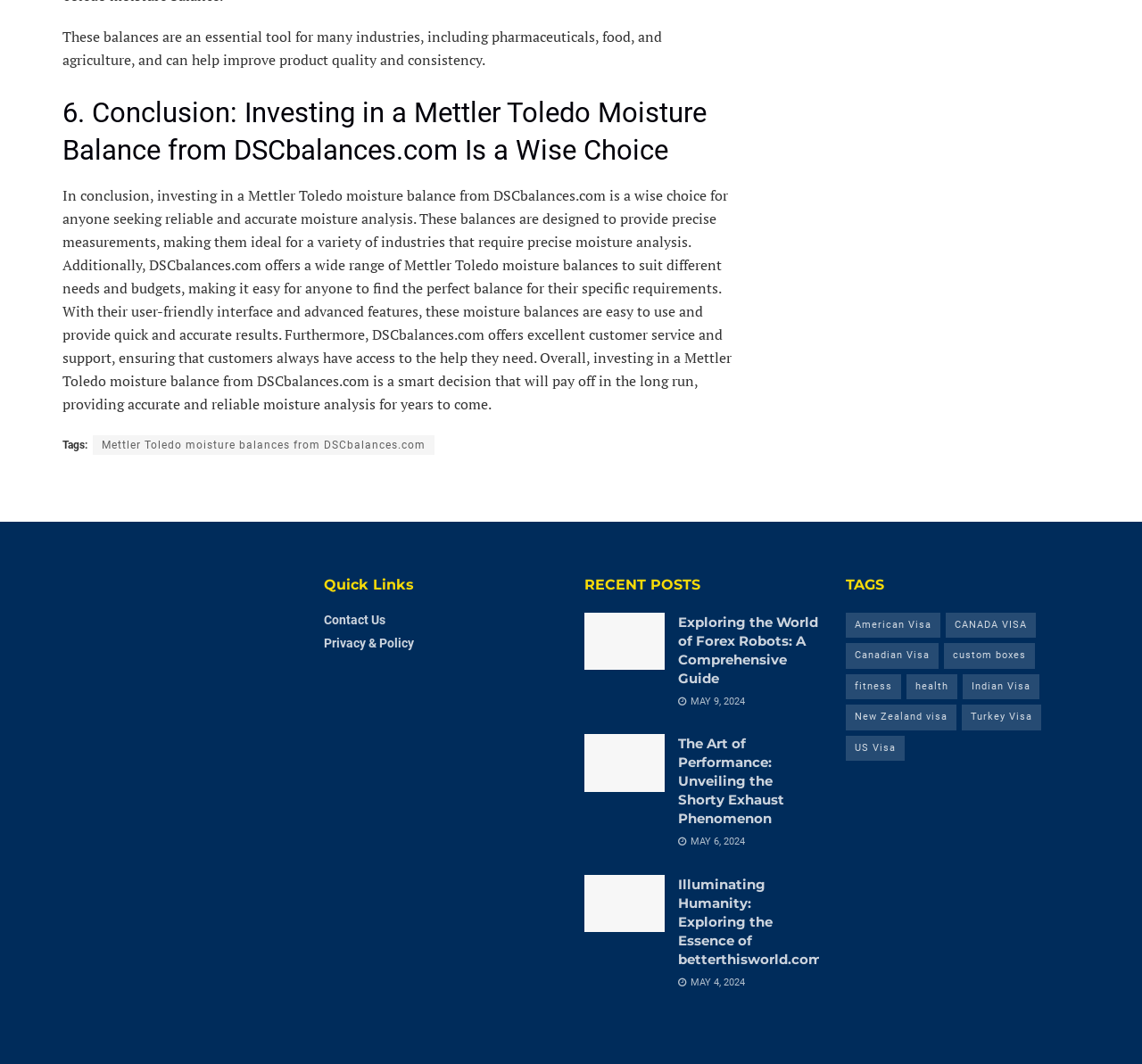What is the date of the 'Radiant Cycles' post?
Refer to the image and respond with a one-word or short-phrase answer.

MAY 6, 2024